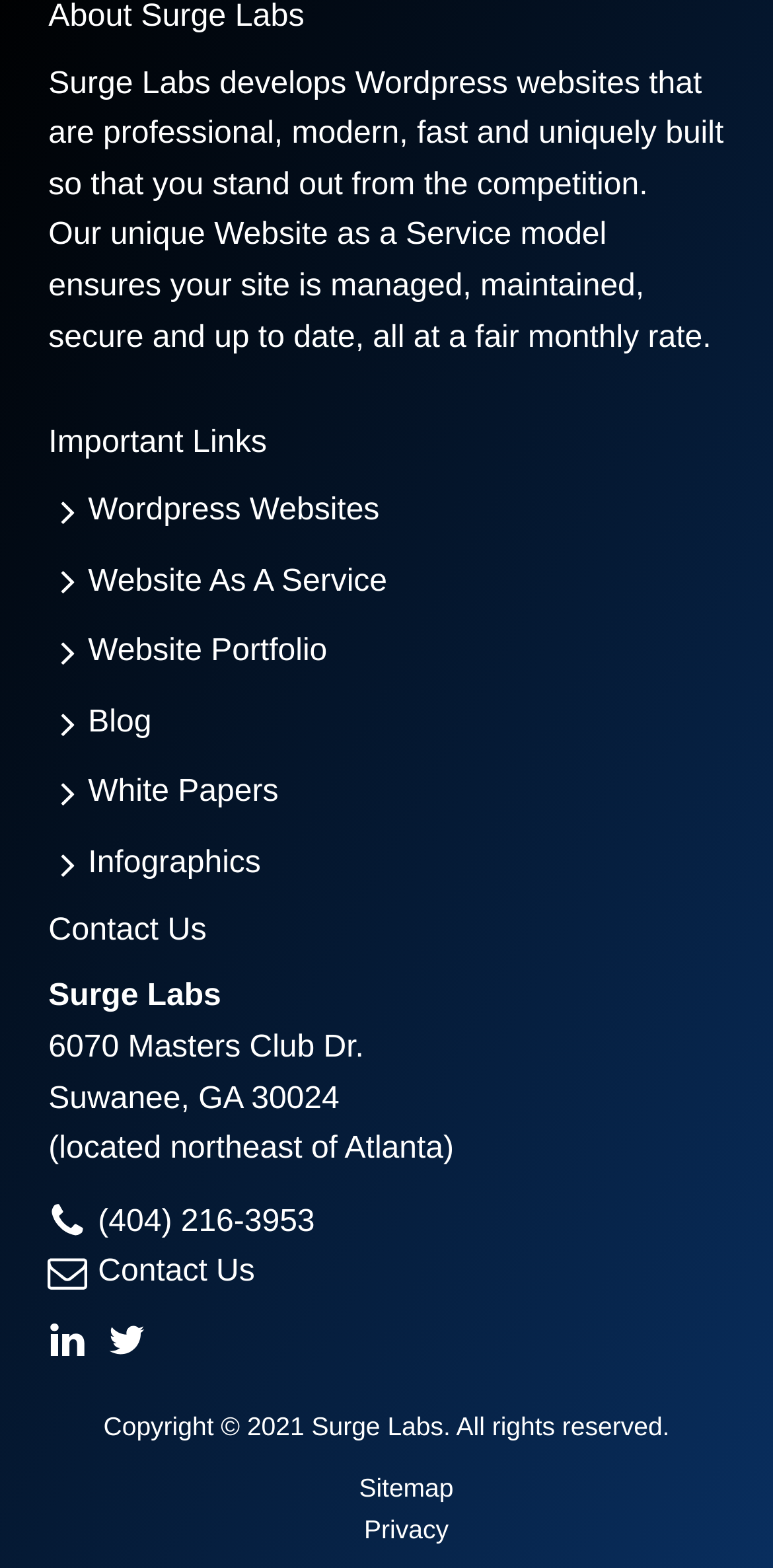What is the address of Surge Labs?
Please utilize the information in the image to give a detailed response to the question.

The address of Surge Labs can be found in the StaticText elements with IDs 187 and 189, which indicate that the address is 6070 Masters Club Dr., Suwanee, GA 30024.